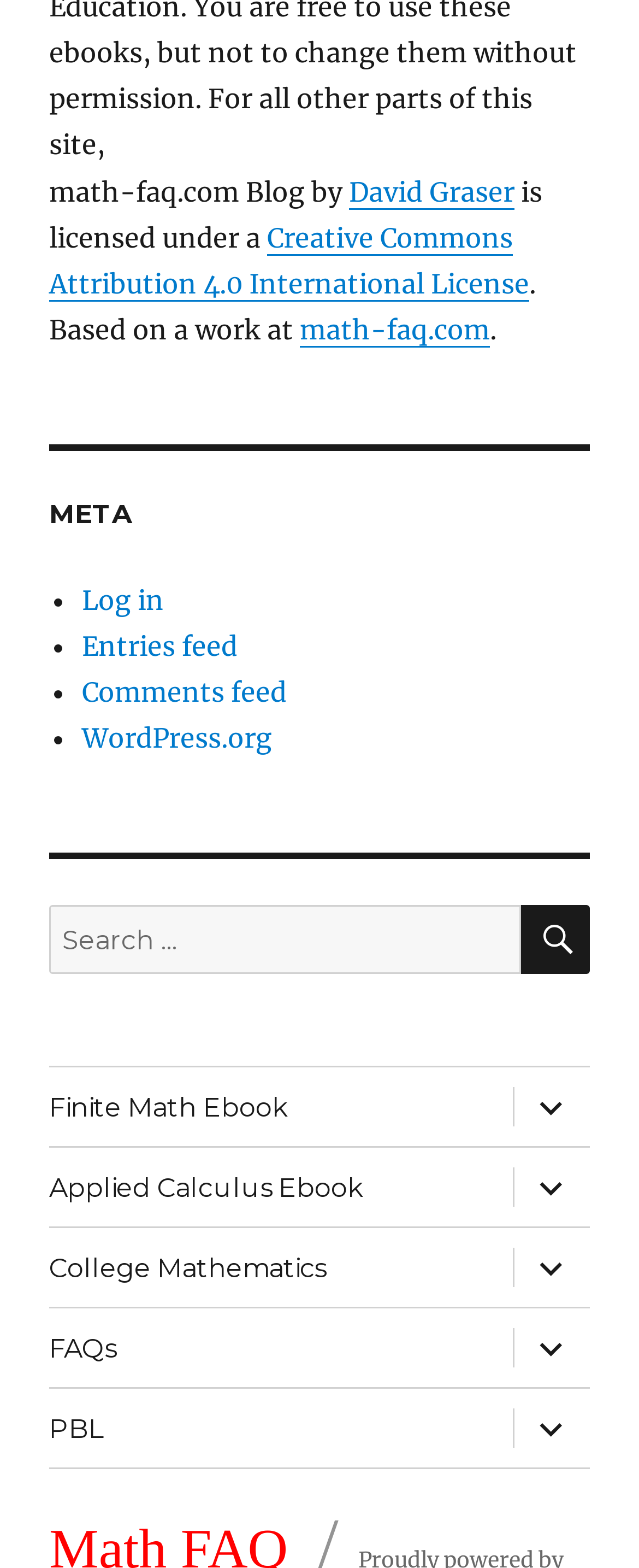Identify the bounding box coordinates of the clickable region required to complete the instruction: "Visit Finite Math Ebook". The coordinates should be given as four float numbers within the range of 0 and 1, i.e., [left, top, right, bottom].

[0.077, 0.381, 0.78, 0.431]